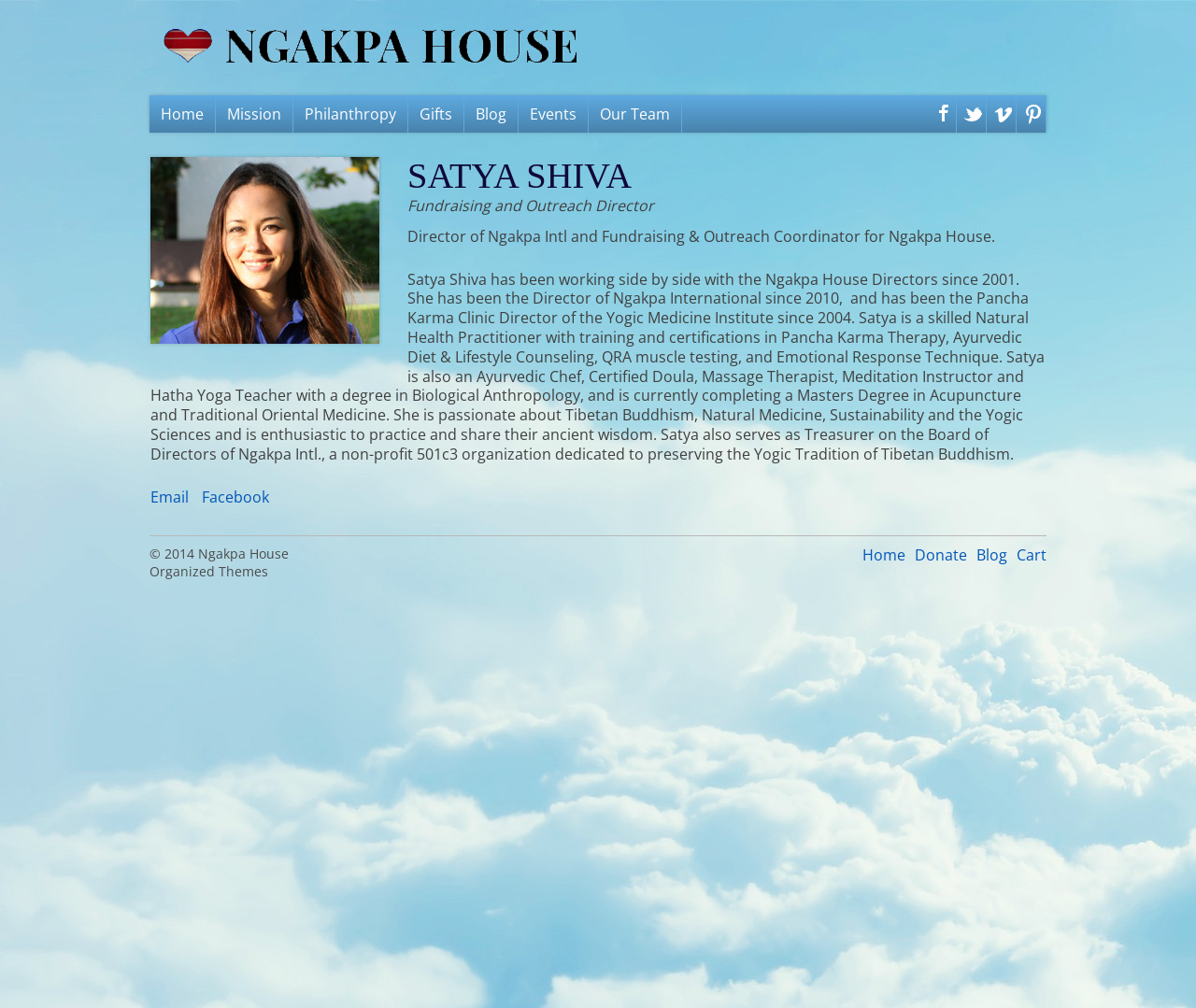Describe all visible elements and their arrangement on the webpage.

The webpage is about Satya Shiva, who is the Director of Ngakpa Intl and Fundraising & Outreach Coordinator for Ngakpa House. At the top left of the page, there is a link to Ngakpa House, accompanied by an image with the same name. Below this, there is a navigation menu with links to various pages, including Home, Mission, Philanthropy, Gifts, Blog, Events, and Our Team.

On the left side of the page, there is a heading "SATYA SHIVA" in a prominent font. Below this, there are three blocks of text that describe Satya Shiva's roles and qualifications. The first block mentions her position as Fundraising and Outreach Director, while the second block provides a brief summary of her work experience and roles. The third block is a longer paragraph that details her skills, certifications, and interests, including her passion for Tibetan Buddhism, natural medicine, and sustainability.

To the right of Satya Shiva's description, there are links to her email and Facebook profiles. At the bottom left of the page, there is a copyright notice "© 2014 Ngakpa House" and a link to Organized Themes. On the bottom right, there are links to Home, Donate, Blog, and Cart.

The page also features social media links to Facebook, Twitter, Vimeo, and Pinterest at the top right corner.